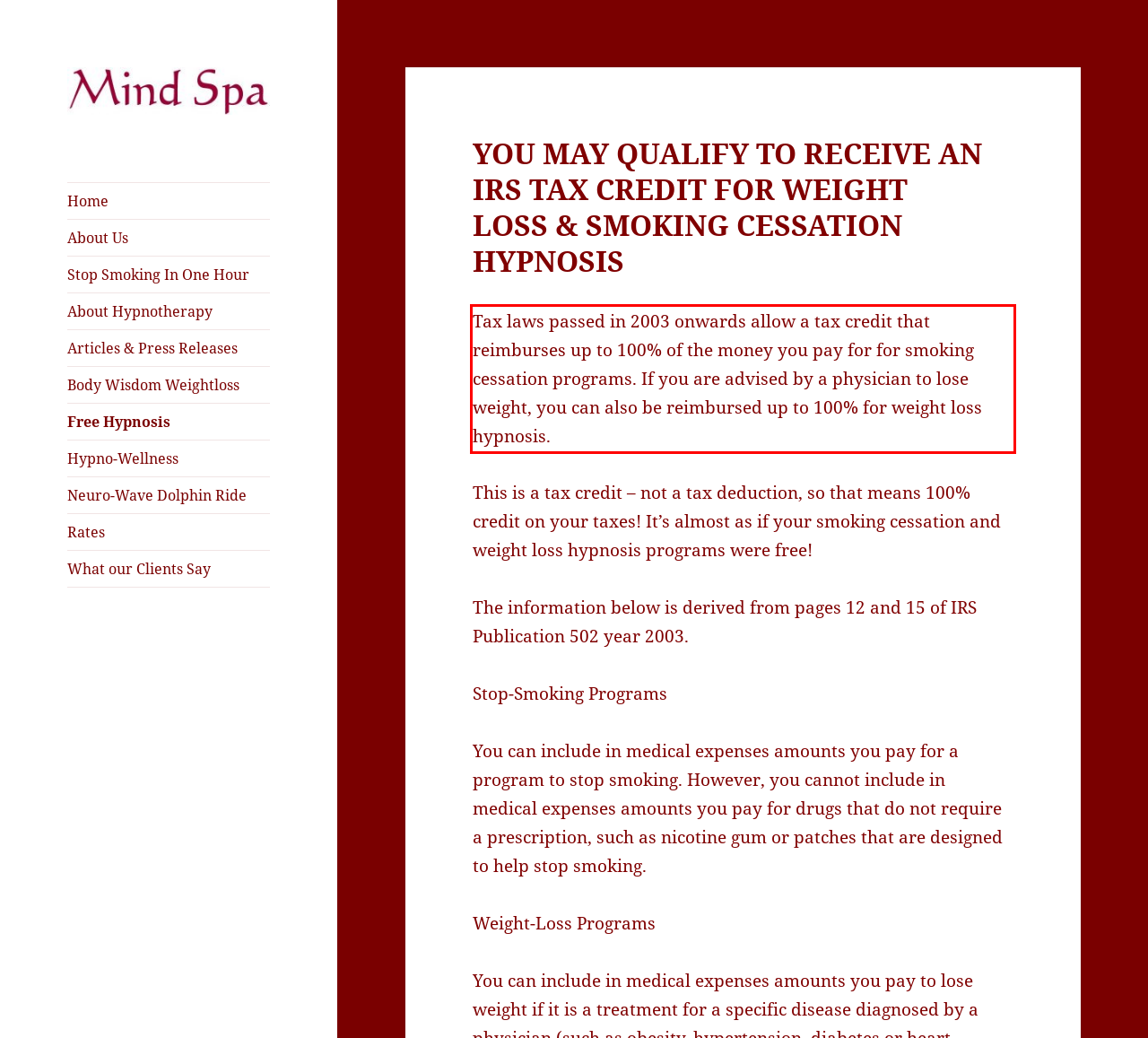Identify the text within the red bounding box on the webpage screenshot and generate the extracted text content.

Tax laws passed in 2003 onwards allow a tax credit that reimburses up to 100% of the money you pay for for smoking cessation programs. If you are advised by a physician to lose weight, you can also be reimbursed up to 100% for weight loss hypnosis.